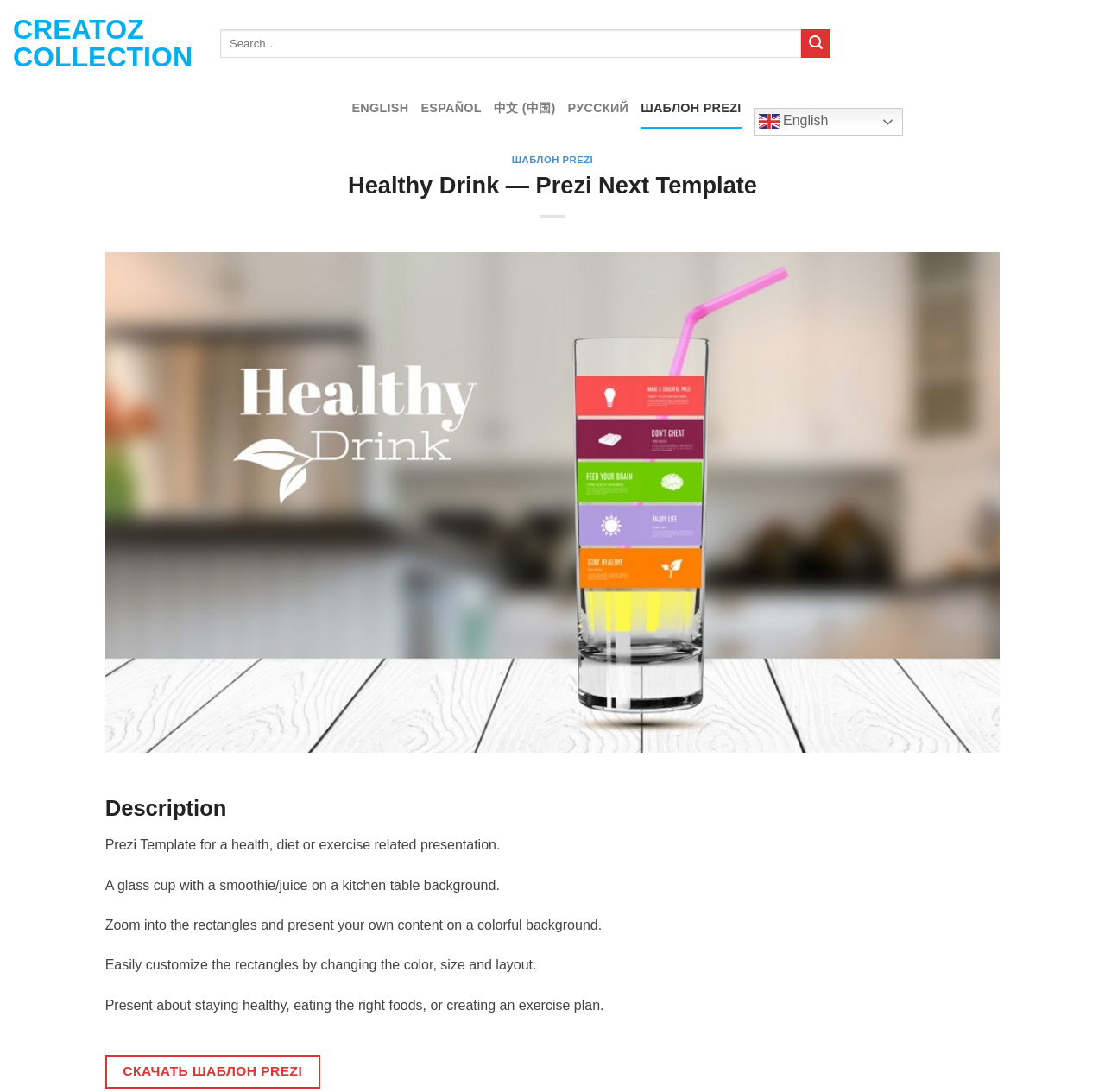Highlight the bounding box coordinates of the element you need to click to perform the following instruction: "View template description."

[0.095, 0.727, 0.905, 0.754]